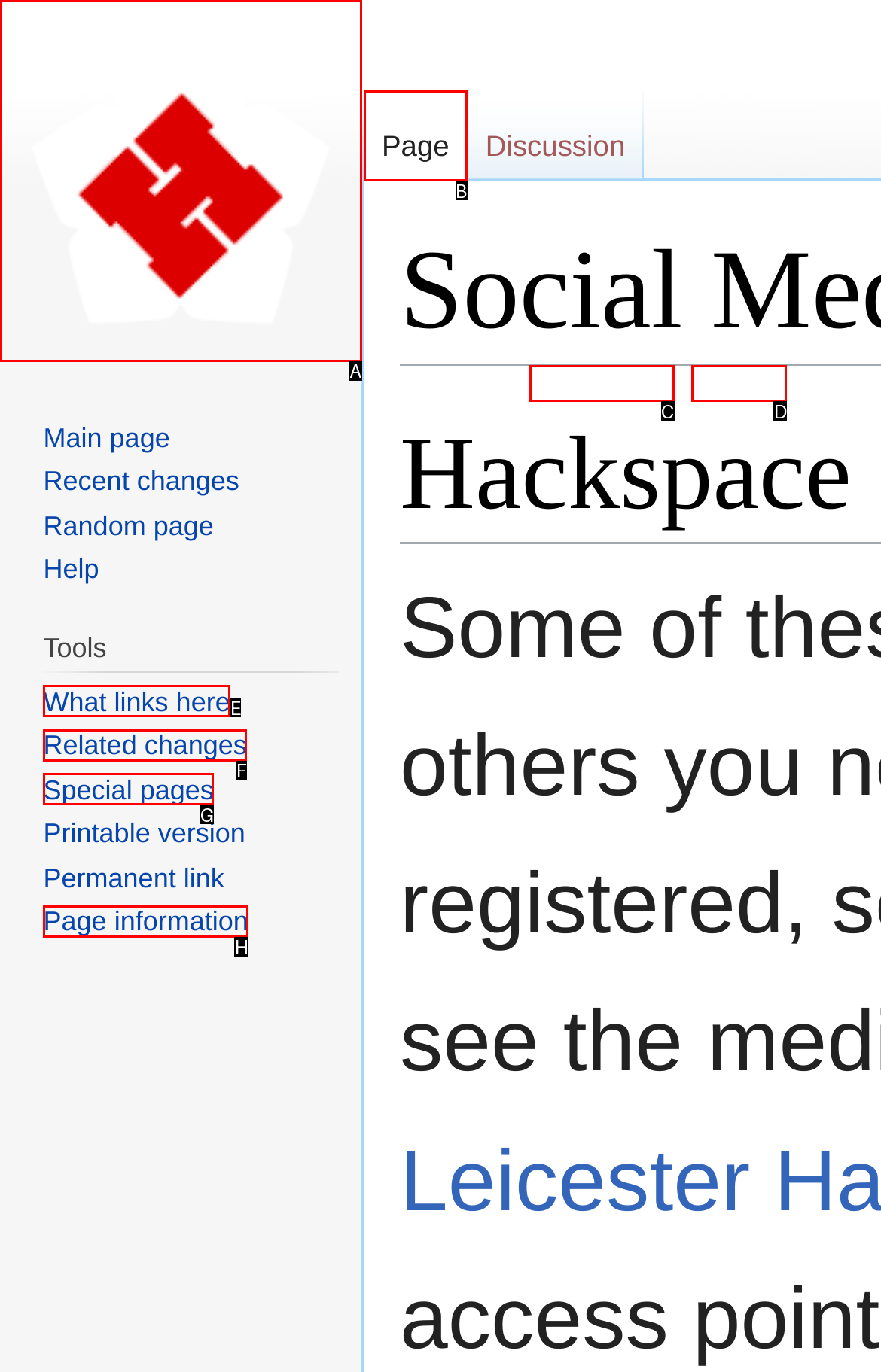Select the right option to accomplish this task: Go to page. Reply with the letter corresponding to the correct UI element.

B